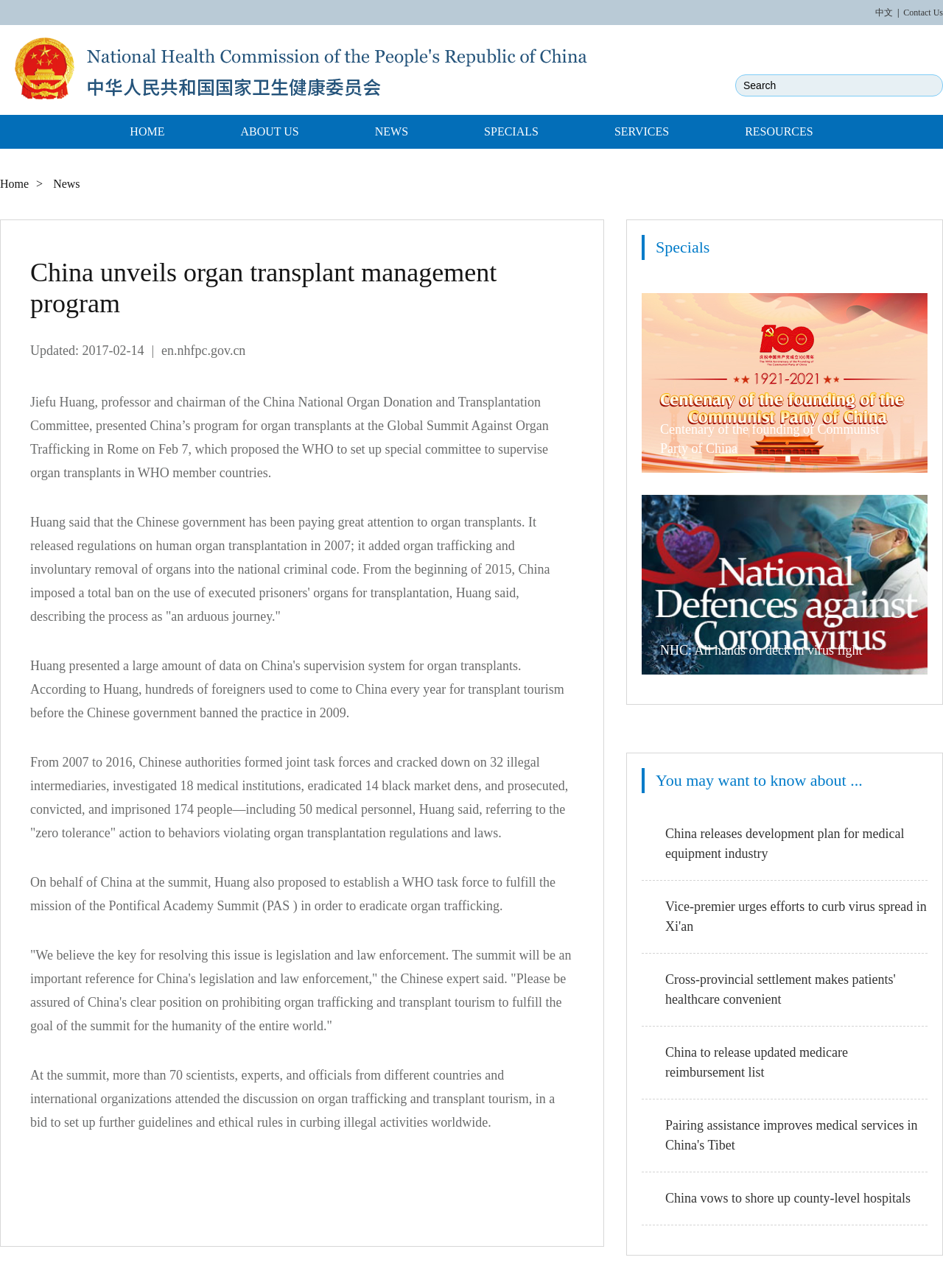Analyze and describe the webpage in a detailed narrative.

This webpage is about China's organ transplant management program. At the top, there is a navigation bar with links to "中文", "Contact Us", and a search bar. Below the navigation bar, there are several sections. On the left side, there is a menu with links to "HOME", "ABOUT US", "NEWS", "SPECIALS", "SERVICES", and "RESOURCES". 

The main content of the webpage is divided into two columns. The left column has a heading "China unveils organ transplant management program" and several paragraphs of text describing the program. The text explains that Jiefu Huang, a professor and chairman of the China National Organ Donation and Transplantation Committee, presented China's program for organ transplants at the Global Summit Against Organ Trafficking in Rome. The program aims to set up a special committee to supervise organ transplants in WHO member countries. The text also mentions China's efforts to combat organ trafficking, including the release of regulations on human organ transplantation in 2007 and the prosecution of 174 people, including 50 medical personnel.

The right column has a heading "Specials" and several links to news articles, including "Centenary of the founding of Communist Party of China", "NHC: All hands on deck in virus fight", and others. Below the "Specials" section, there is a heading "You may want to know about..." with links to more news articles, such as "China releases development plan for medical equipment industry" and "Vice-premier urges efforts to curb virus spread in Xi'an". There are also several images on the right column, including a 388x244.jpg image and a 370.jpg image.